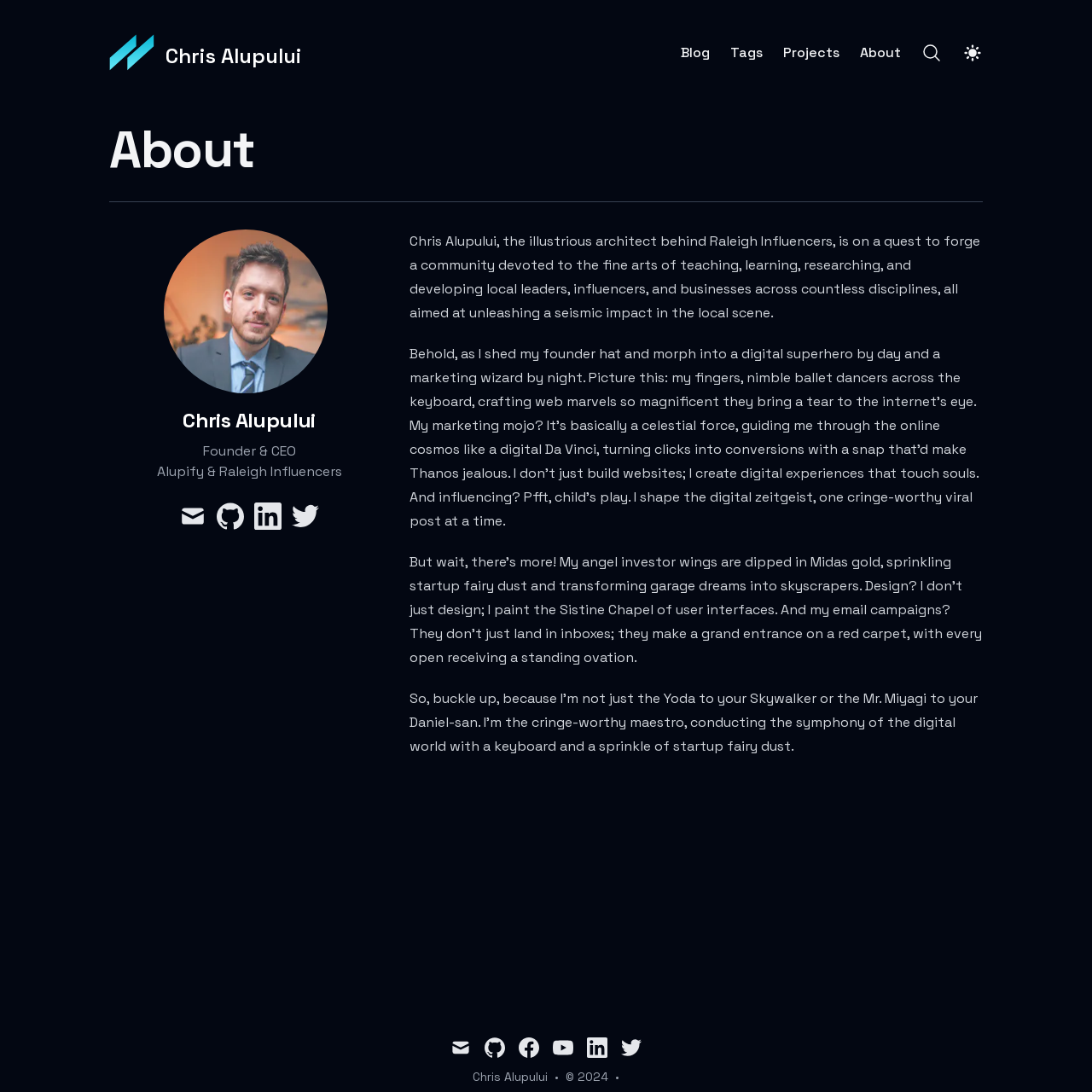Please identify the bounding box coordinates for the region that you need to click to follow this instruction: "Visit Chris's GitHub page".

[0.198, 0.46, 0.223, 0.485]